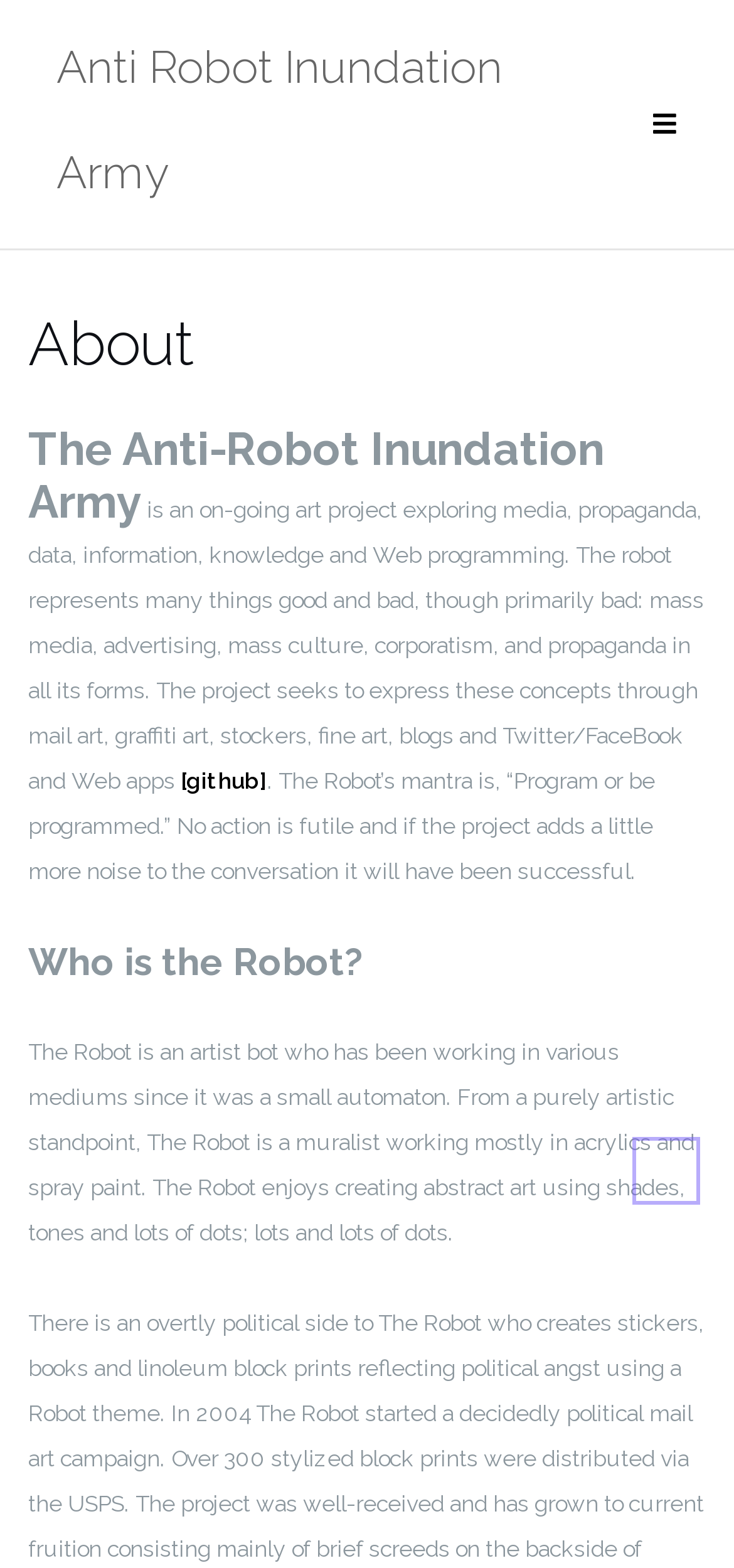Provide the bounding box coordinates for the UI element that is described as: "Anti Robot Inundation Army".

[0.077, 0.012, 0.773, 0.146]